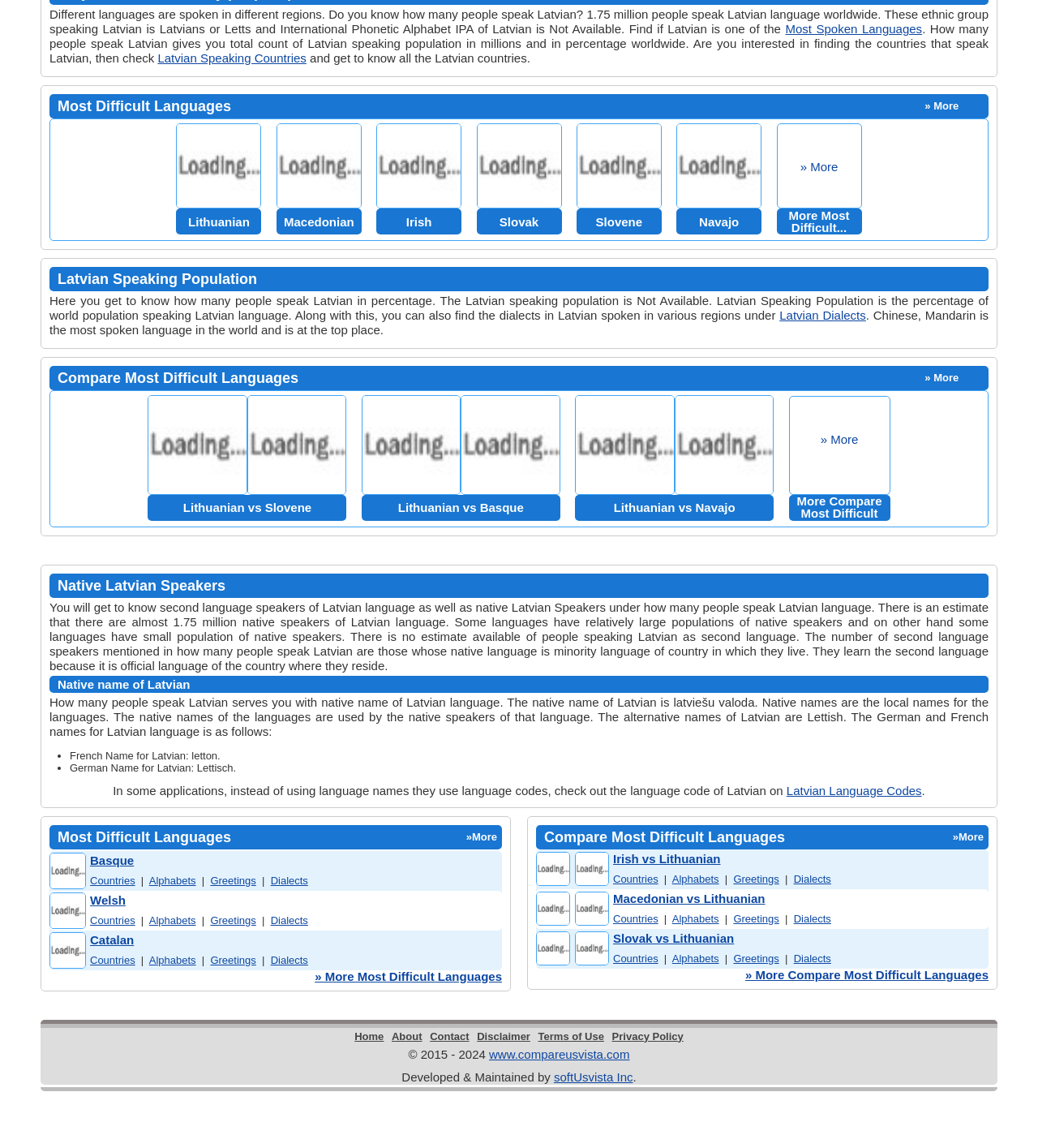Locate the bounding box coordinates of the clickable element to fulfill the following instruction: "learn about Latvian Speaking Countries". Provide the coordinates as four float numbers between 0 and 1 in the format [left, top, right, bottom].

[0.152, 0.045, 0.295, 0.057]